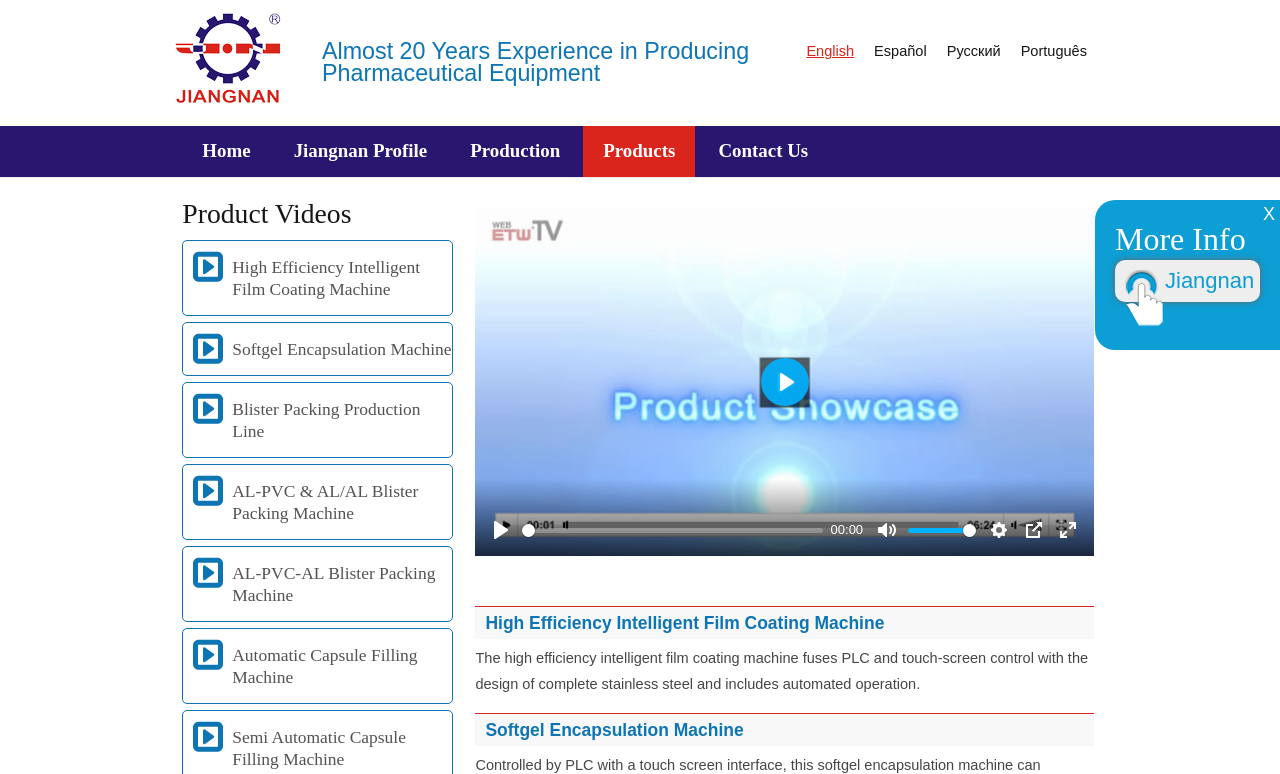With reference to the image, please provide a detailed answer to the following question: What is the company's name?

The company's name is displayed at the top left corner of the webpage, with an image and a link to the company's profile, which is 'Zhejiang Jiangnan Pharmaceutical Machinery Co., Ltd.'.